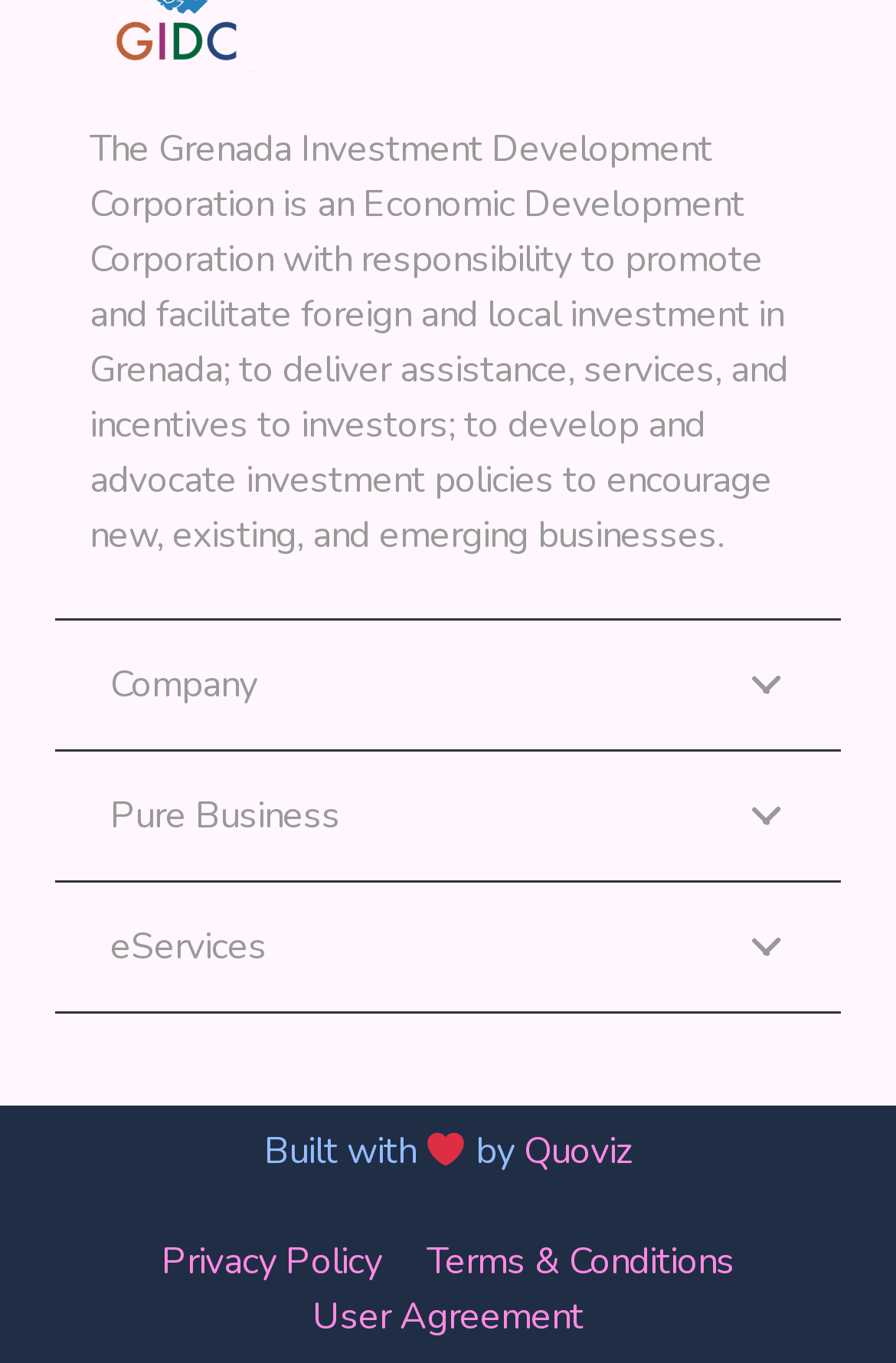Using the webpage screenshot, find the UI element described by Blog. Provide the bounding box coordinates in the format (top-left x, top-left y, bottom-right x, bottom-right y), ensuring all values are floating point numbers between 0 and 1.

None